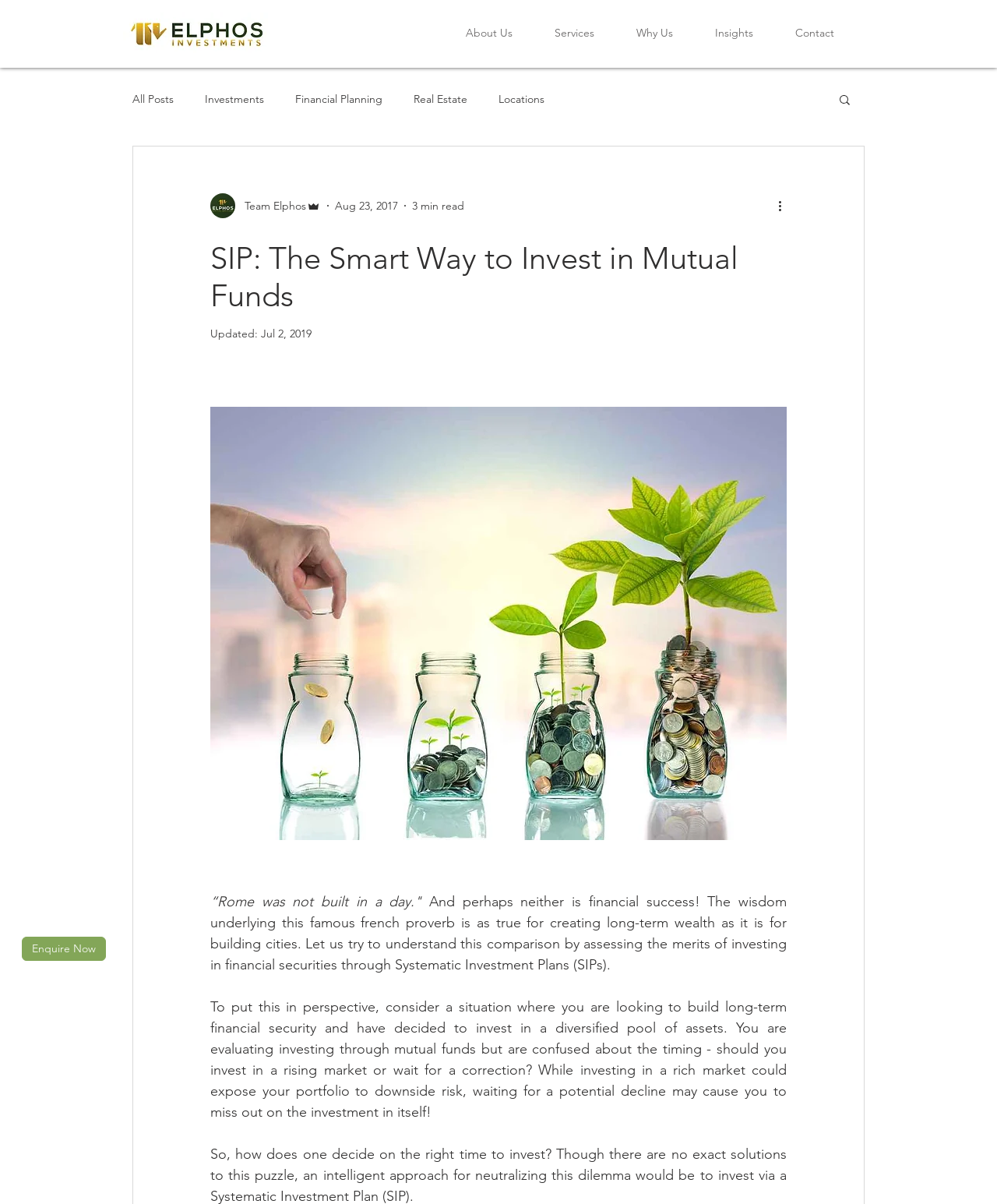What is the purpose of the 'Search' button?
Using the image as a reference, answer the question in detail.

The 'Search' button is located in the top-right corner of the webpage, and its purpose can be inferred by its location and the presence of a magnifying glass icon. The button is likely used to search for content within the website.